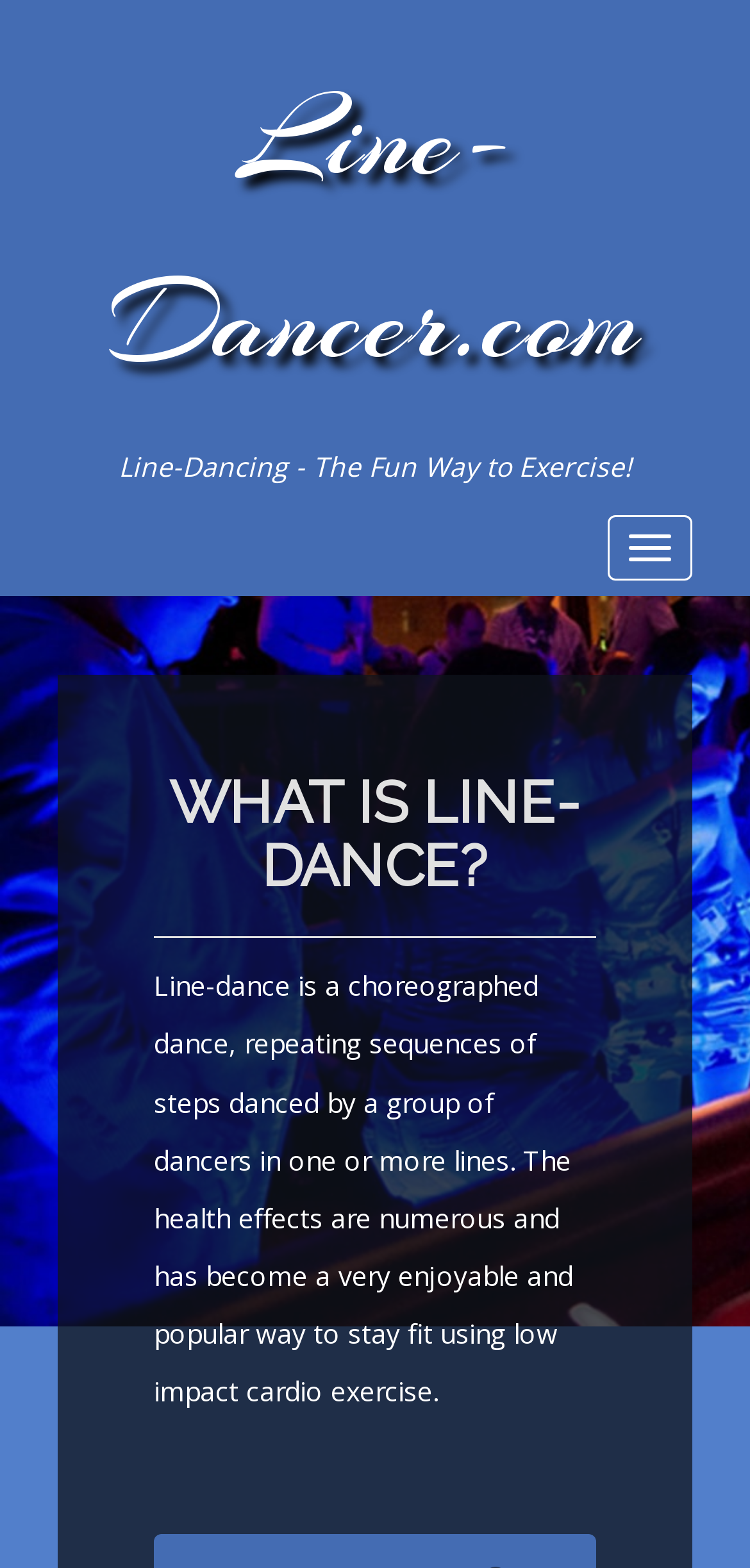Predict the bounding box for the UI component with the following description: "Toggle navigation".

[0.81, 0.329, 0.923, 0.371]